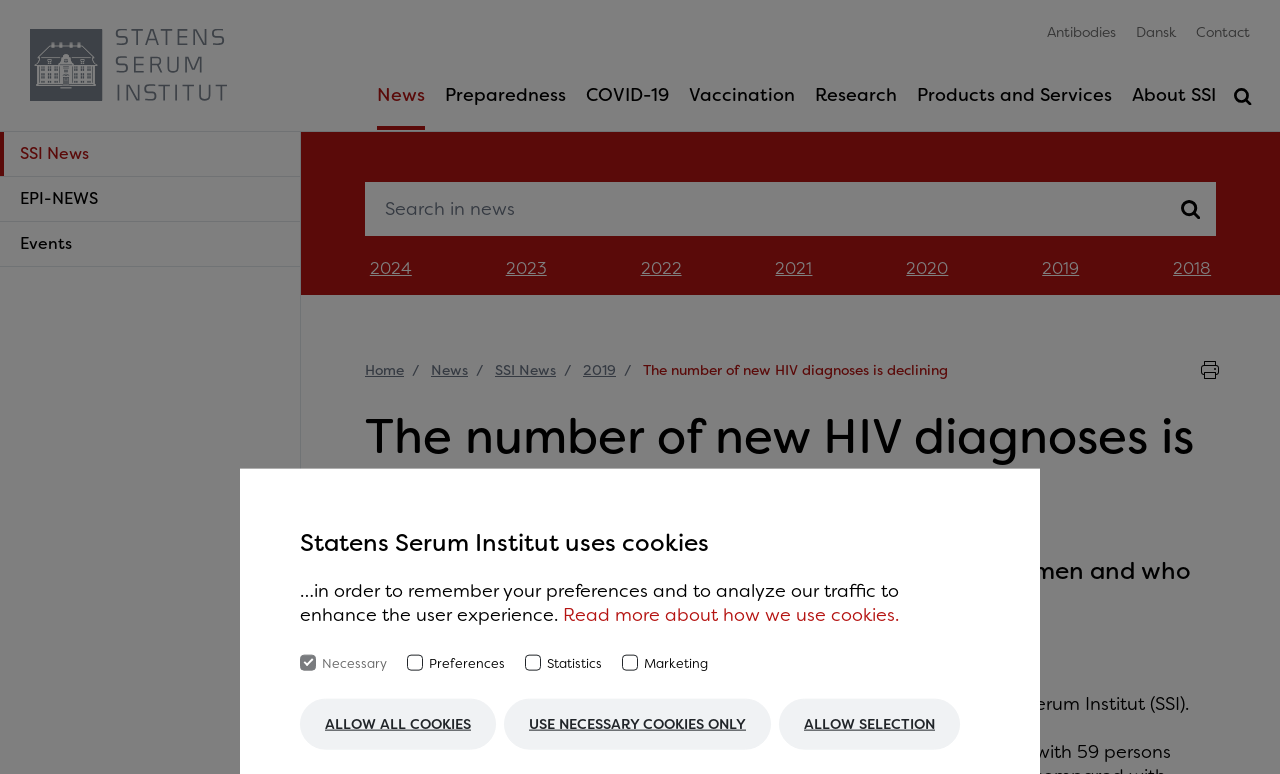Describe all the significant parts and information present on the webpage.

The webpage appears to be a news article from the Statens Serum Institut (SSI) website. At the top, there is a heading that reads "The number of new HIV diagnoses is declining". Below this heading, there is a paragraph of text that summarizes the article, stating that the decline is mainly seen among men who have sex with men and who have become infected in Denmark.

Above the main content, there is a navigation menu with links to various sections of the website, including "News", "Preparedness", "COVID-19", and more. There is also a search bar with a button to search for news articles.

To the right of the navigation menu, there are links to specific years, ranging from 2018 to 2024, which likely lead to news articles from those years. Below these links, there is a breadcrumb navigation menu that shows the current page's location within the website's hierarchy.

The main content of the page is divided into sections, with headings and paragraphs of text. There are also images and icons scattered throughout the page, including a logo at the top left corner and a search icon in the search bar.

At the bottom of the page, there is a section with links to related pages, including "Print this page" and "Home". There is also a cookie policy notification at the top of the page, with links to read more about how the website uses cookies and to manage cookie settings.